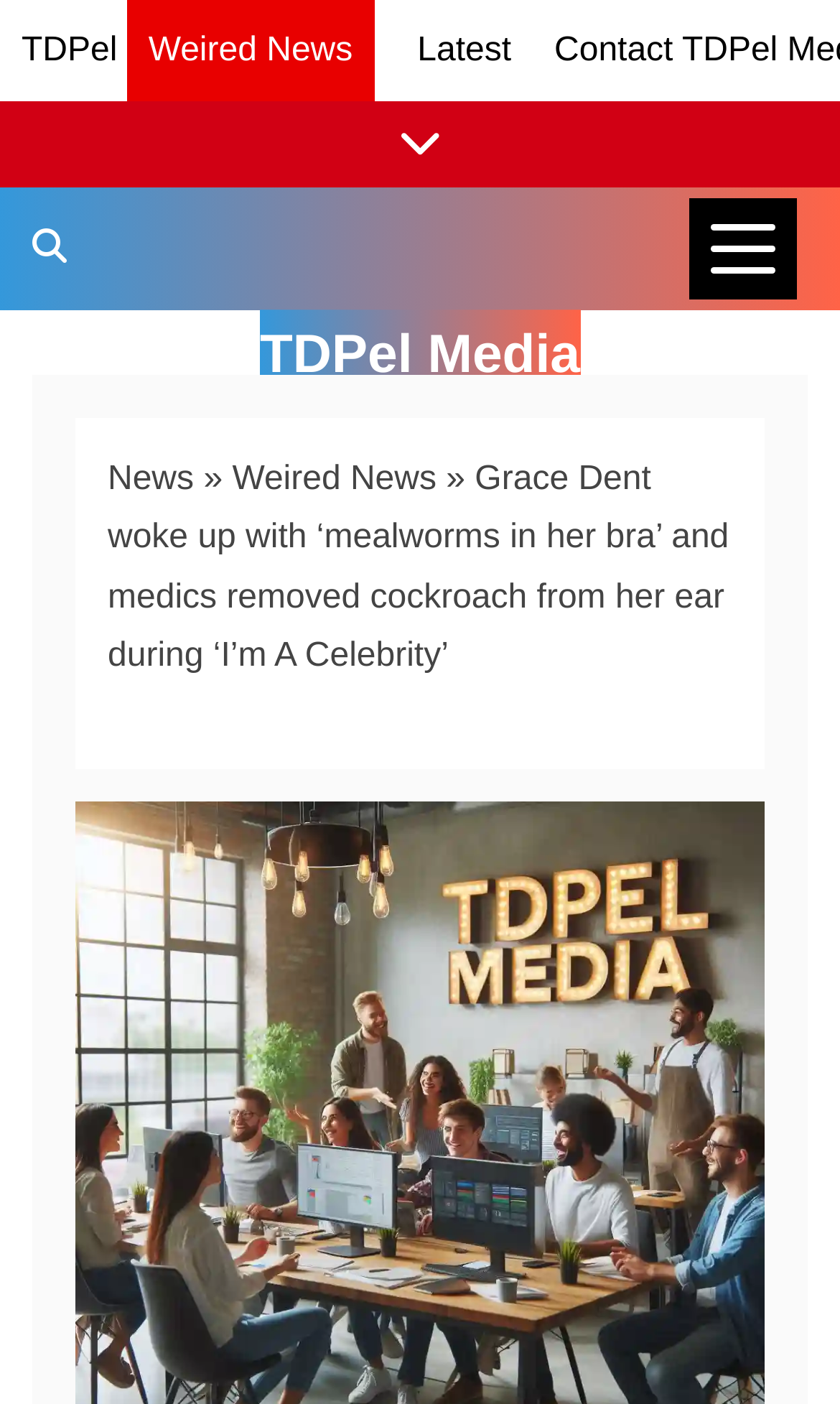Give a concise answer using one word or a phrase to the following question:
What is the name of the media outlet?

TDPel Media